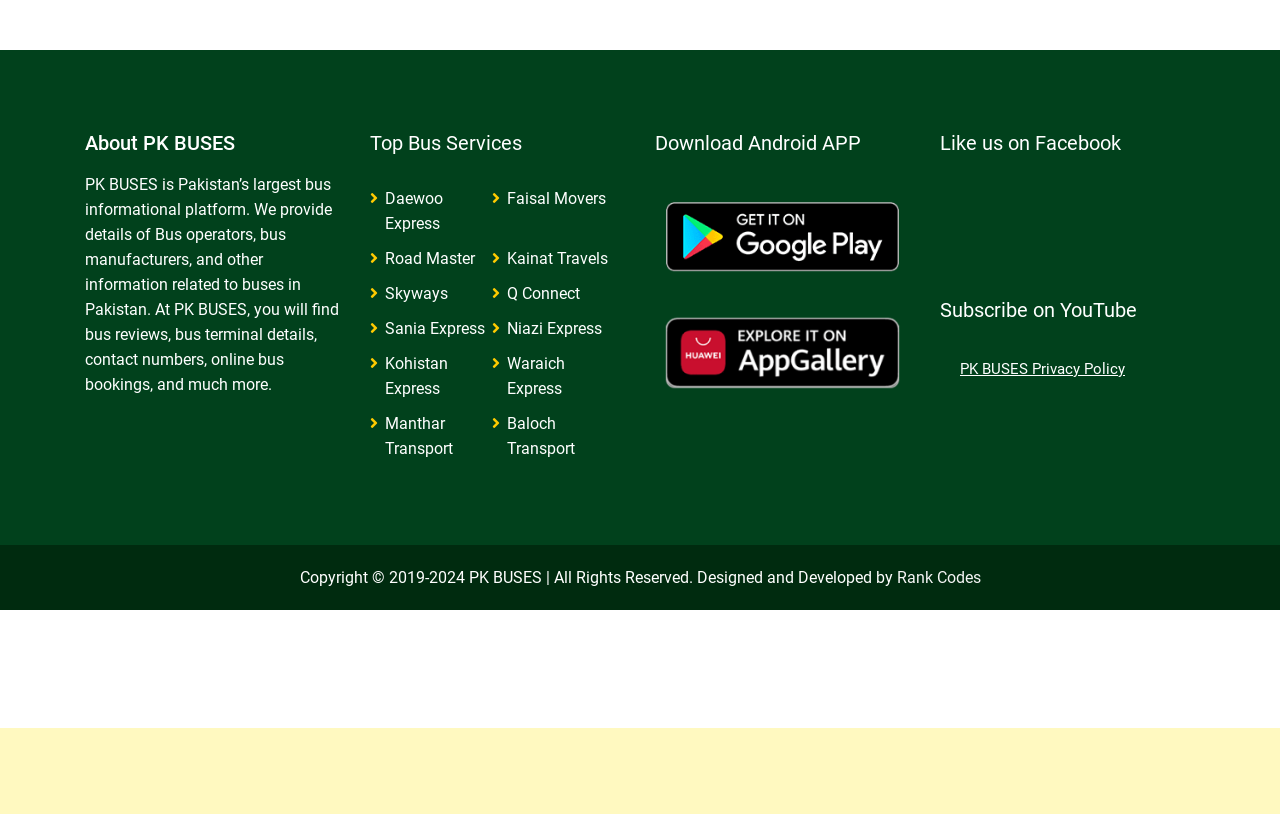Select the bounding box coordinates of the element I need to click to carry out the following instruction: "Download PK BUSES on Google Play Store".

[0.512, 0.228, 0.711, 0.348]